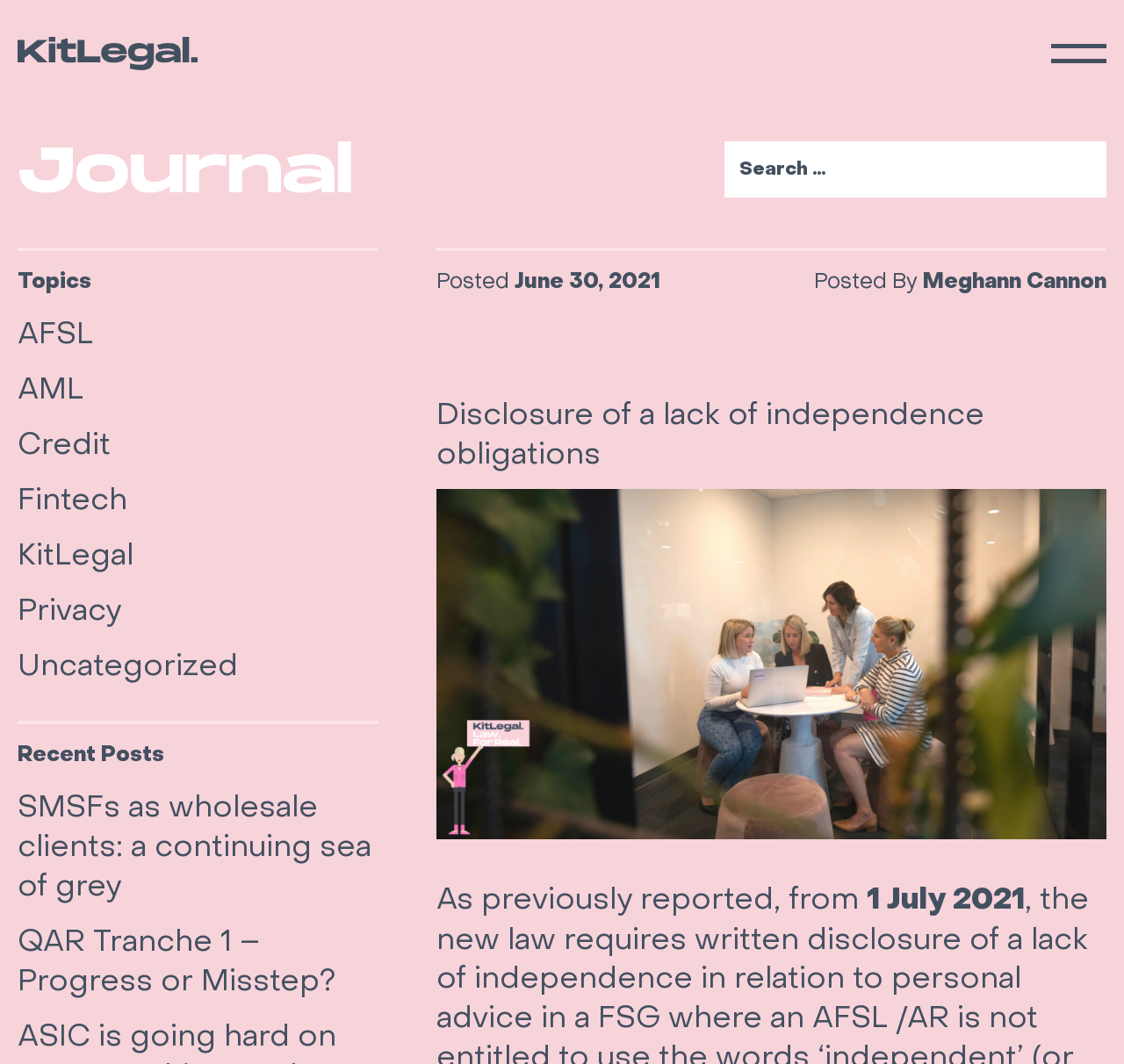Please identify the bounding box coordinates of the clickable area that will allow you to execute the instruction: "Search for a topic".

[0.645, 0.133, 0.984, 0.185]